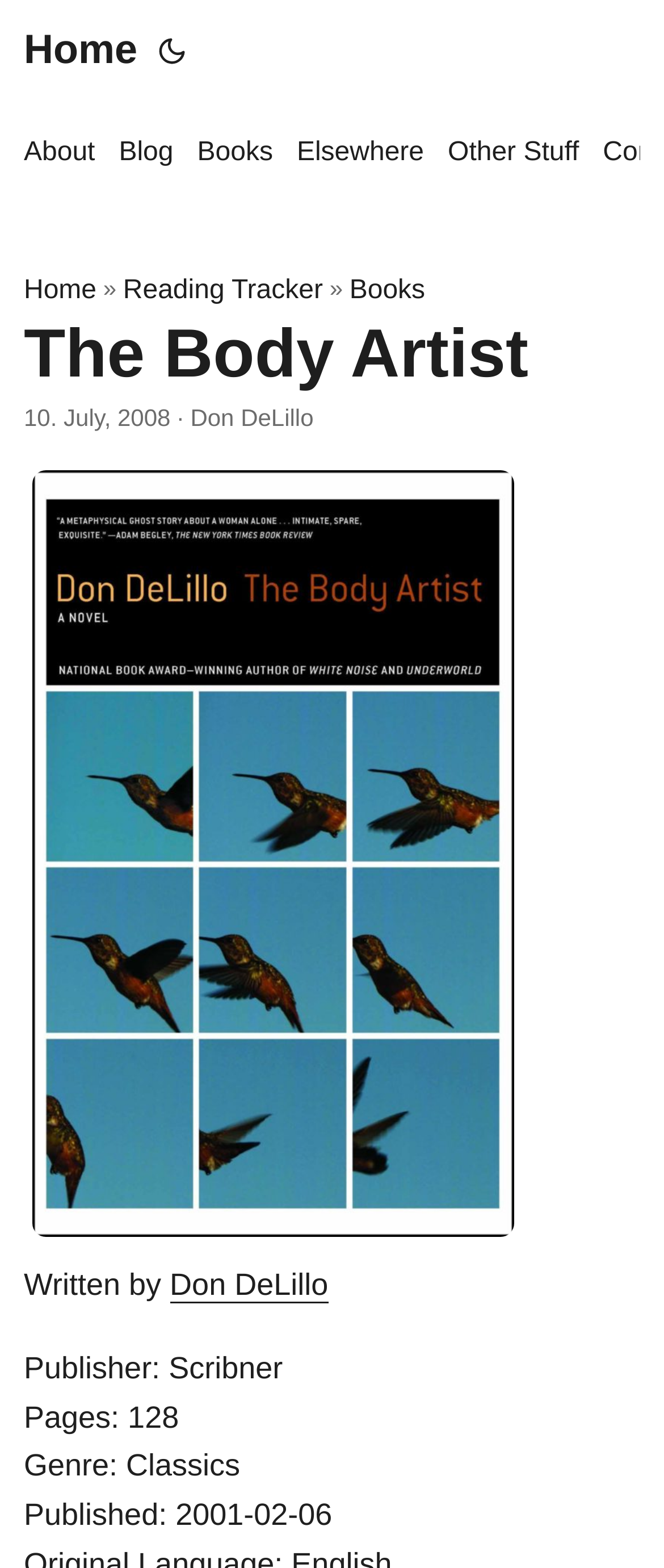Bounding box coordinates are specified in the format (top-left x, top-left y, bottom-right x, bottom-right y). All values are floating point numbers bounded between 0 and 1. Please provide the bounding box coordinate of the region this sentence describes: title="(Alt + T)"

[0.227, 0.0, 0.289, 0.065]